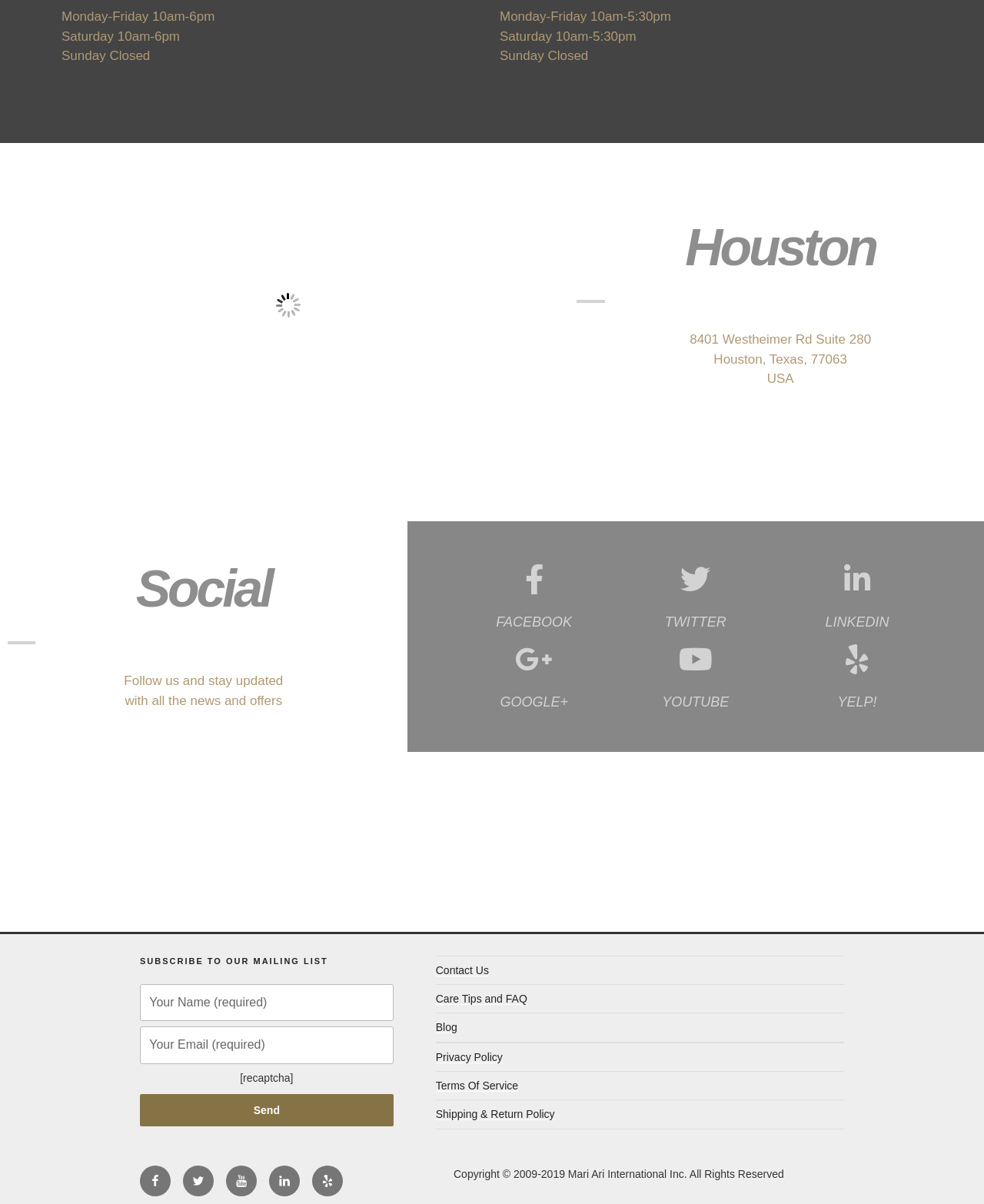Analyze the image and answer the question with as much detail as possible: 
What are the business hours on Monday?

I found the business hours by looking at the static text elements at the top of the page. The first element says 'Monday-Friday 10am-6pm', which indicates that the business hours on Monday are from 10am to 6pm.